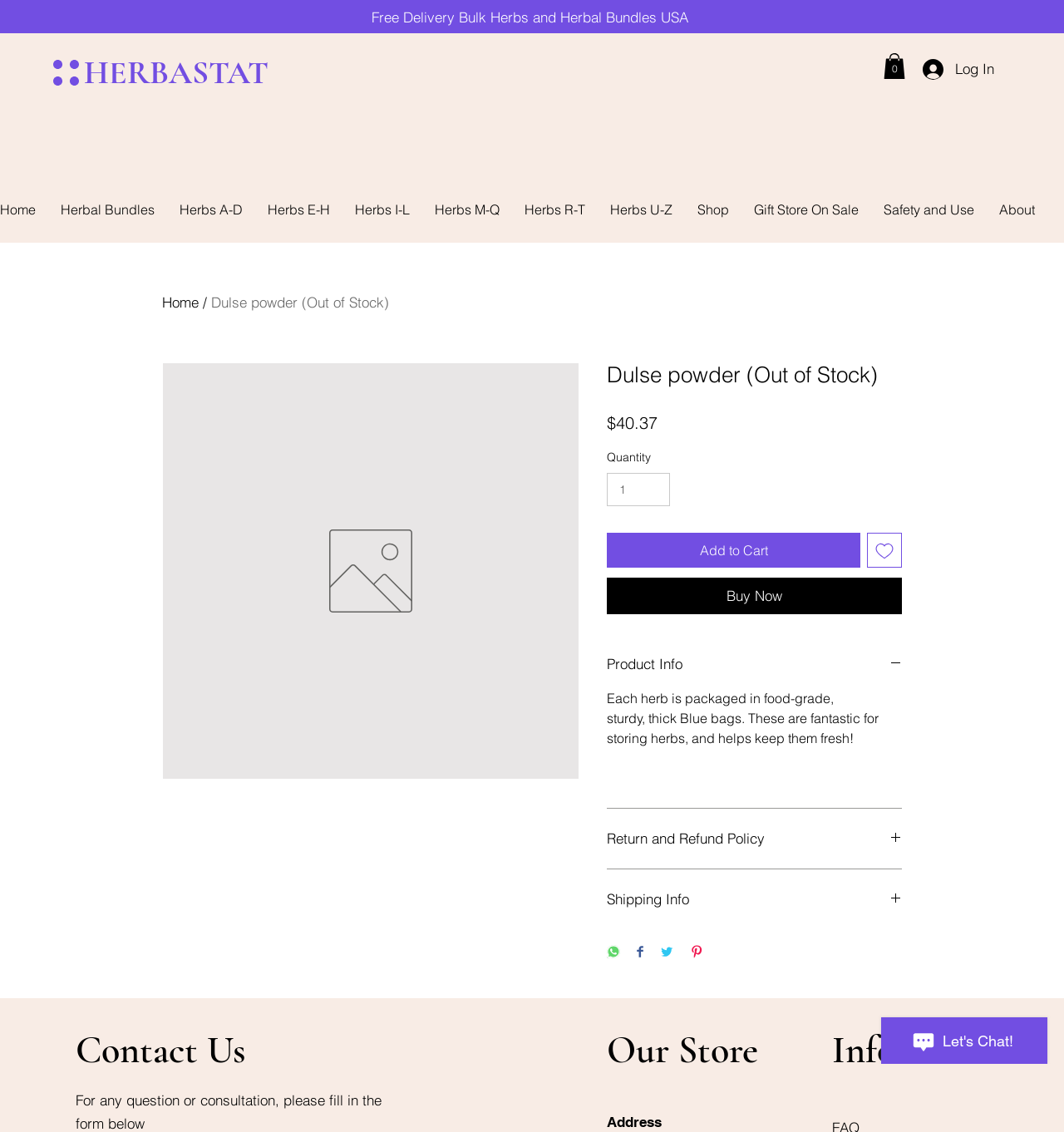How can I contact the store?
Based on the image, answer the question with a single word or brief phrase.

Fill in the form below